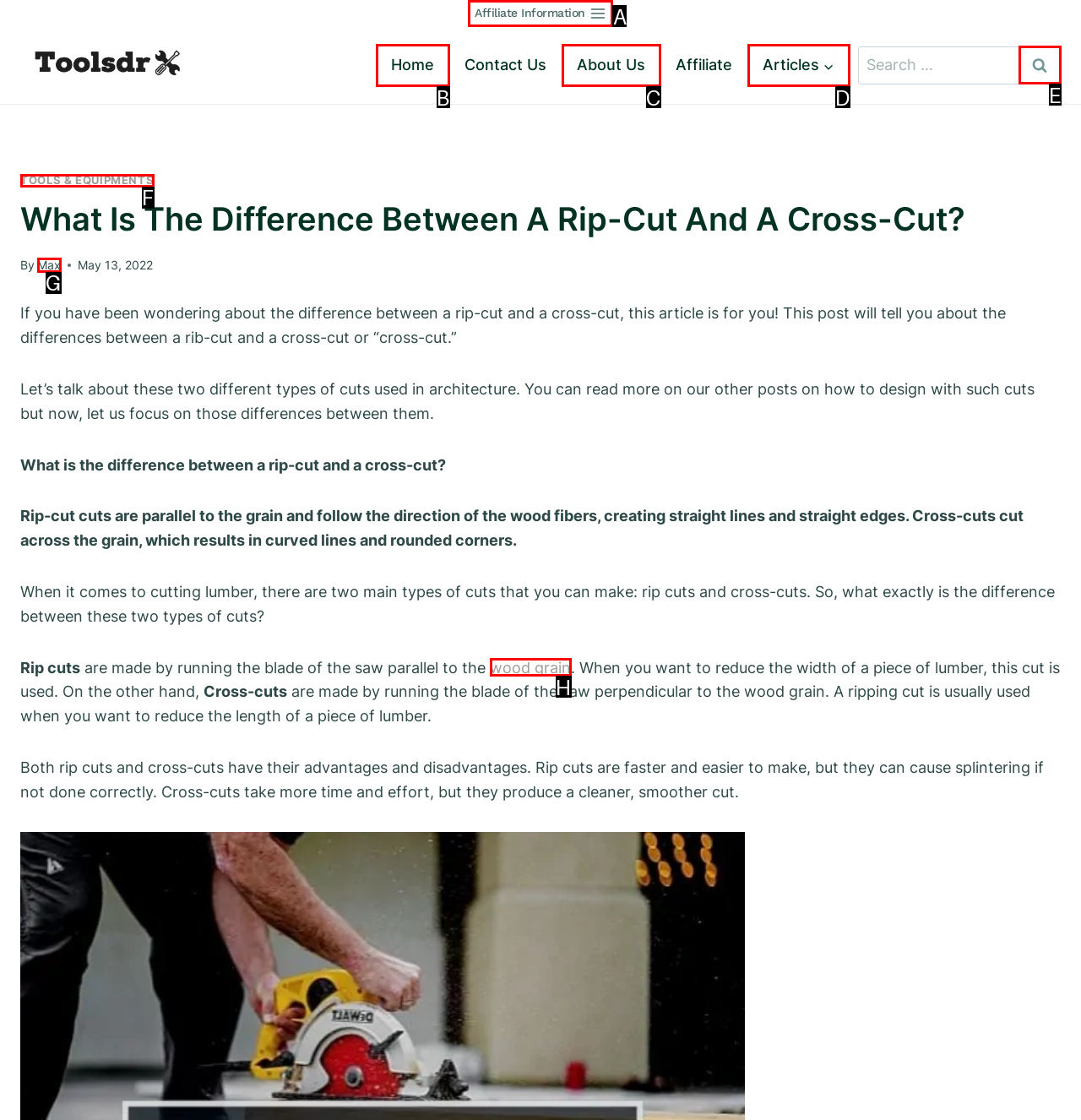Identify which HTML element should be clicked to fulfill this instruction: Click the 'Open panel' button Reply with the correct option's letter.

A